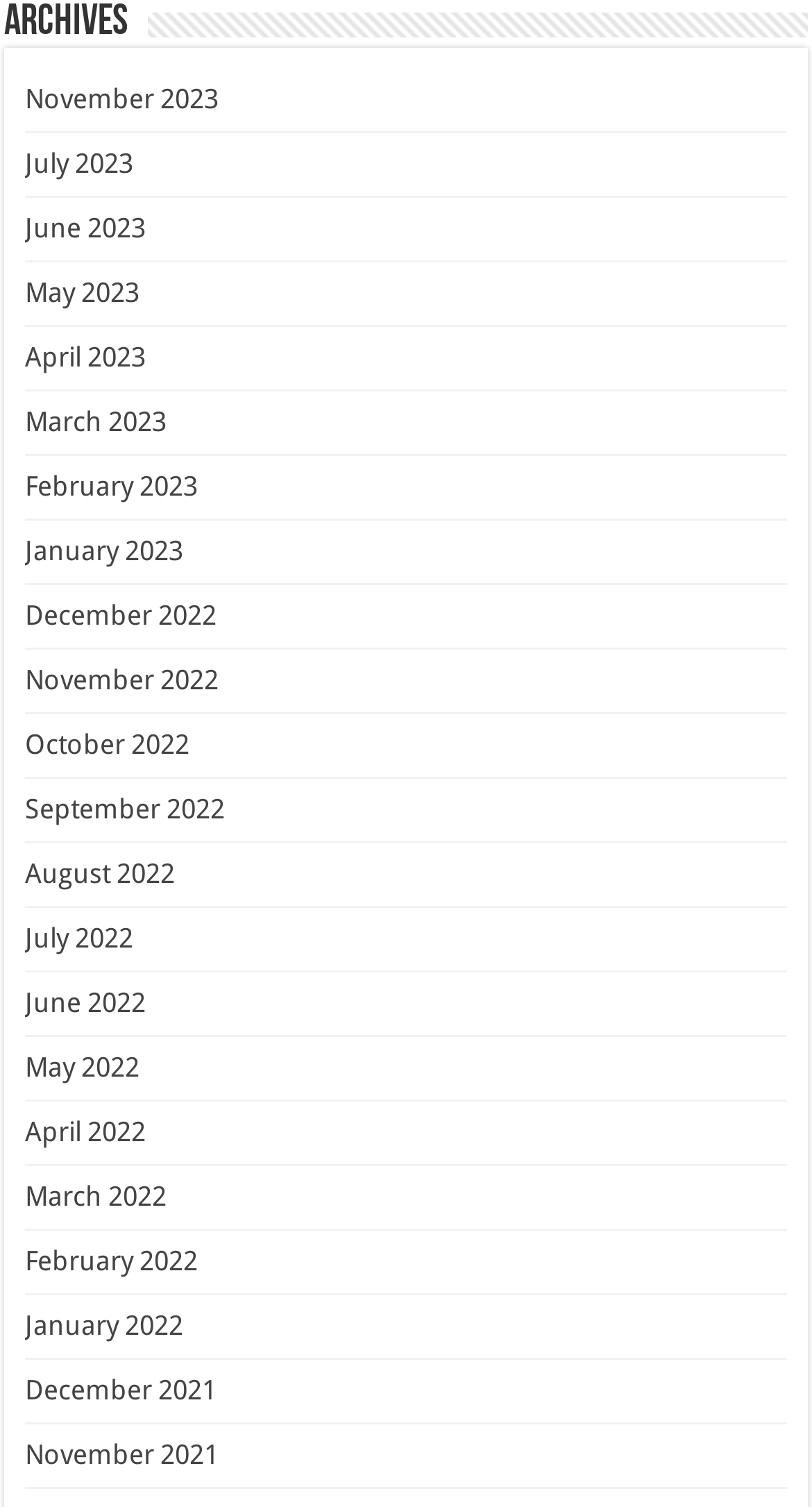Answer the following inquiry with a single word or phrase:
Are the months listed in chronological order?

Yes